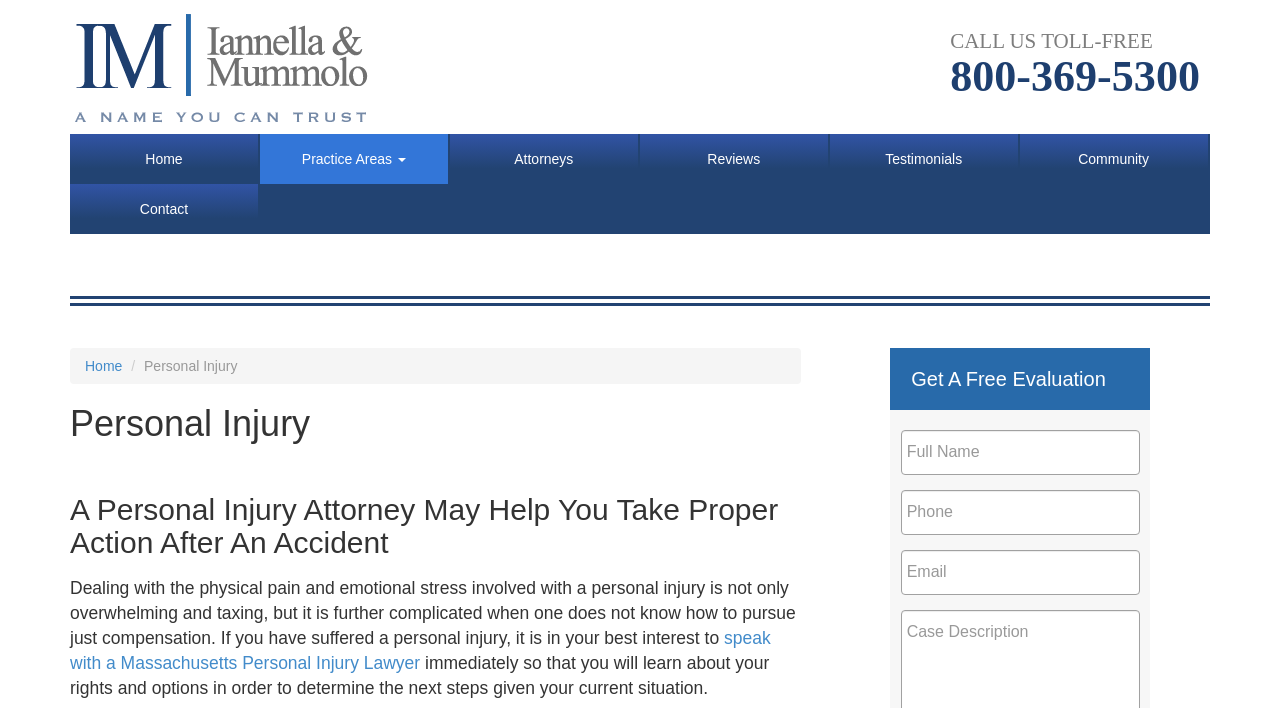Identify the bounding box coordinates for the UI element described as follows: "Attorneys". Ensure the coordinates are four float numbers between 0 and 1, formatted as [left, top, right, bottom].

[0.351, 0.189, 0.5, 0.26]